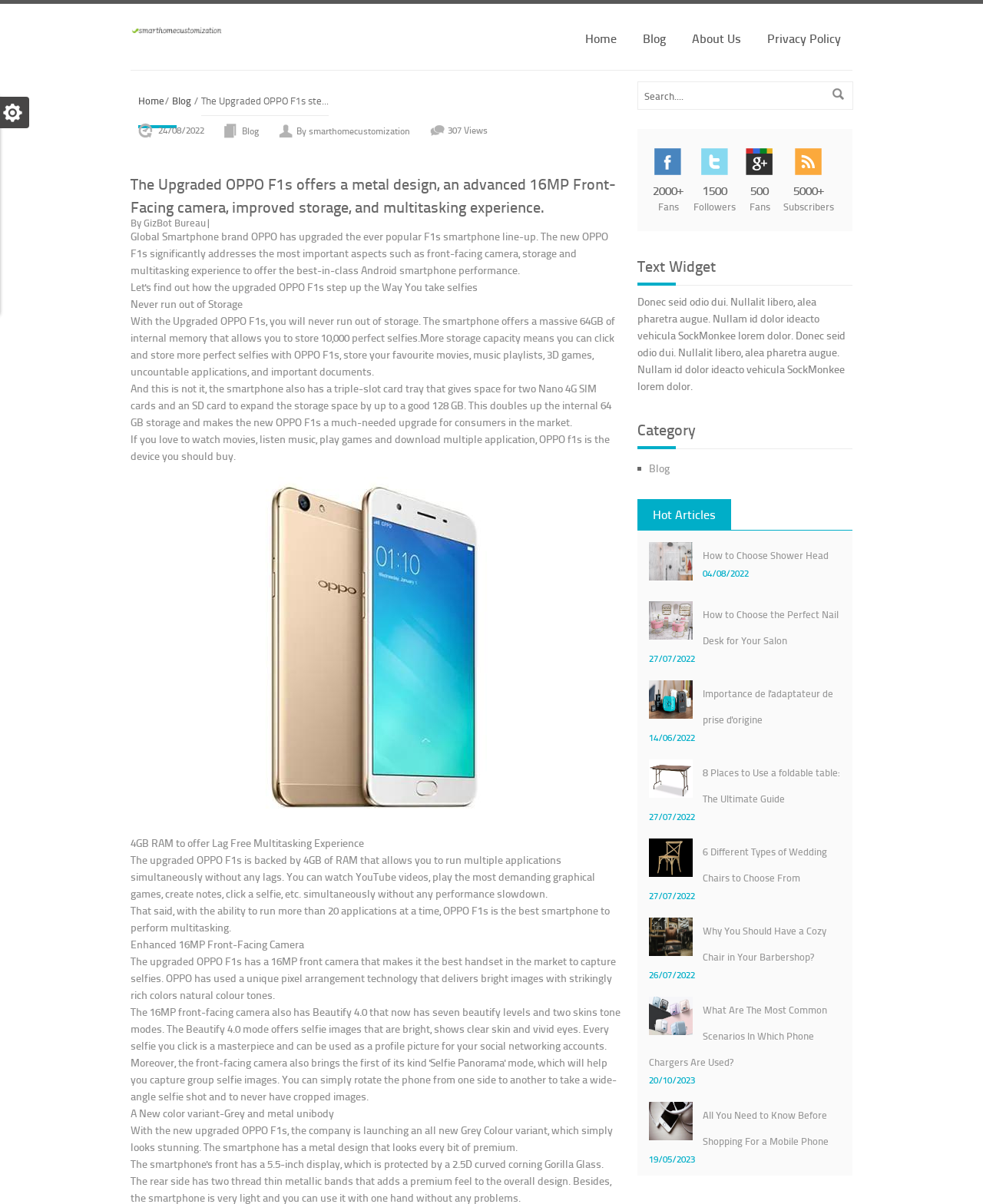What is the color variant of the OPPO F1s mentioned on the webpage? From the image, respond with a single word or brief phrase.

Grey